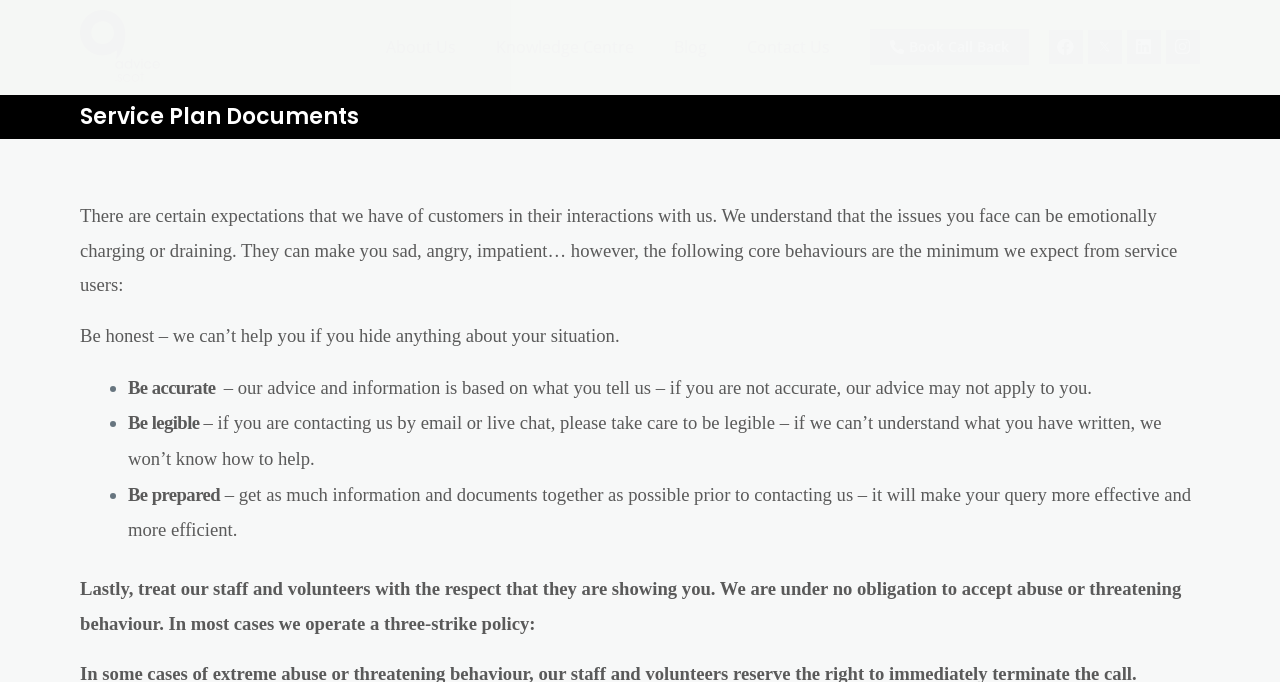Locate the UI element that matches the description The Greek Herald in the webpage screenshot. Return the bounding box coordinates in the format (top-left x, top-left y, bottom-right x, bottom-right y), with values ranging from 0 to 1.

None